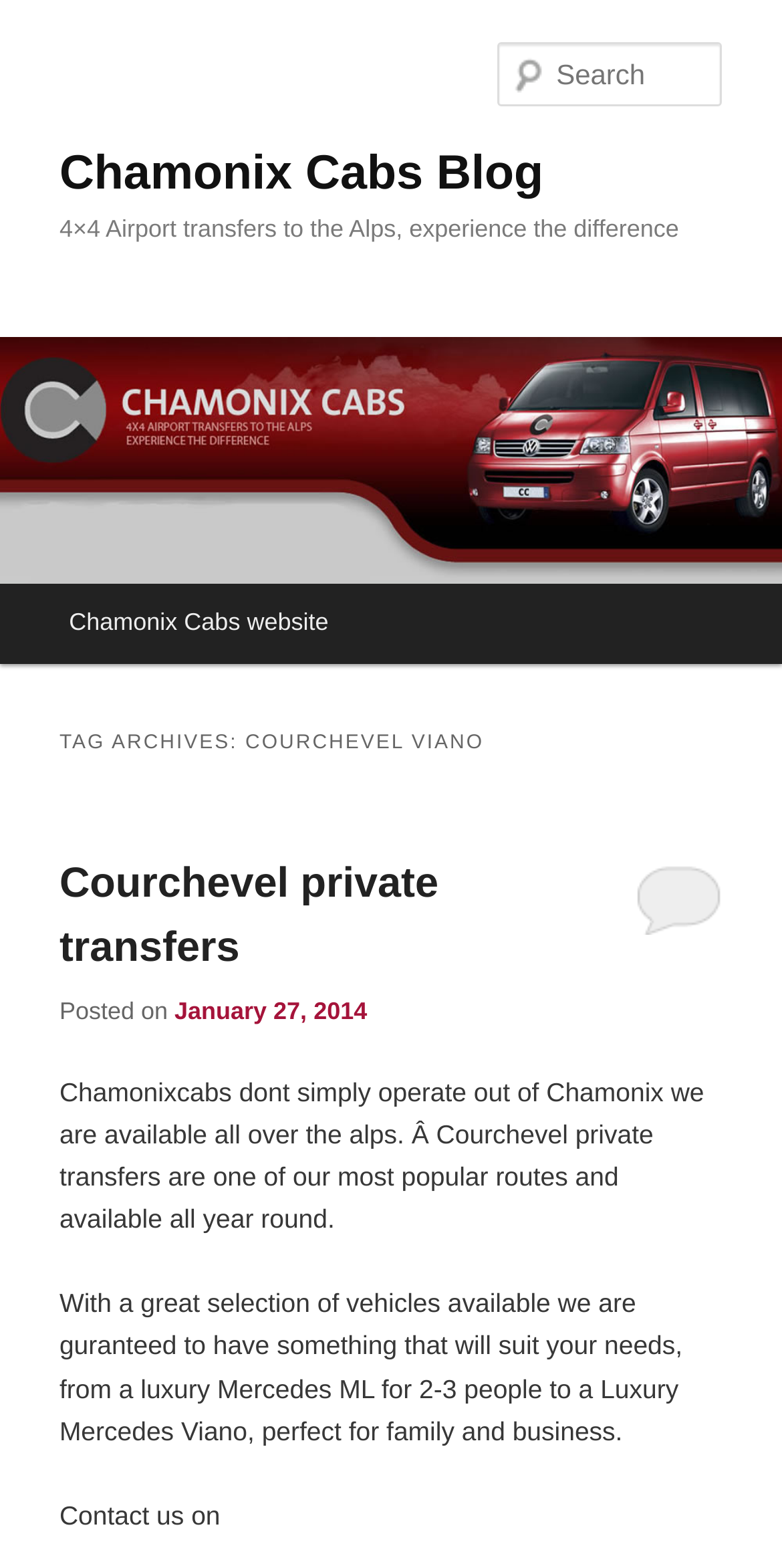Determine the bounding box coordinates for the UI element matching this description: "Courchevel private transfers".

[0.076, 0.549, 0.561, 0.619]